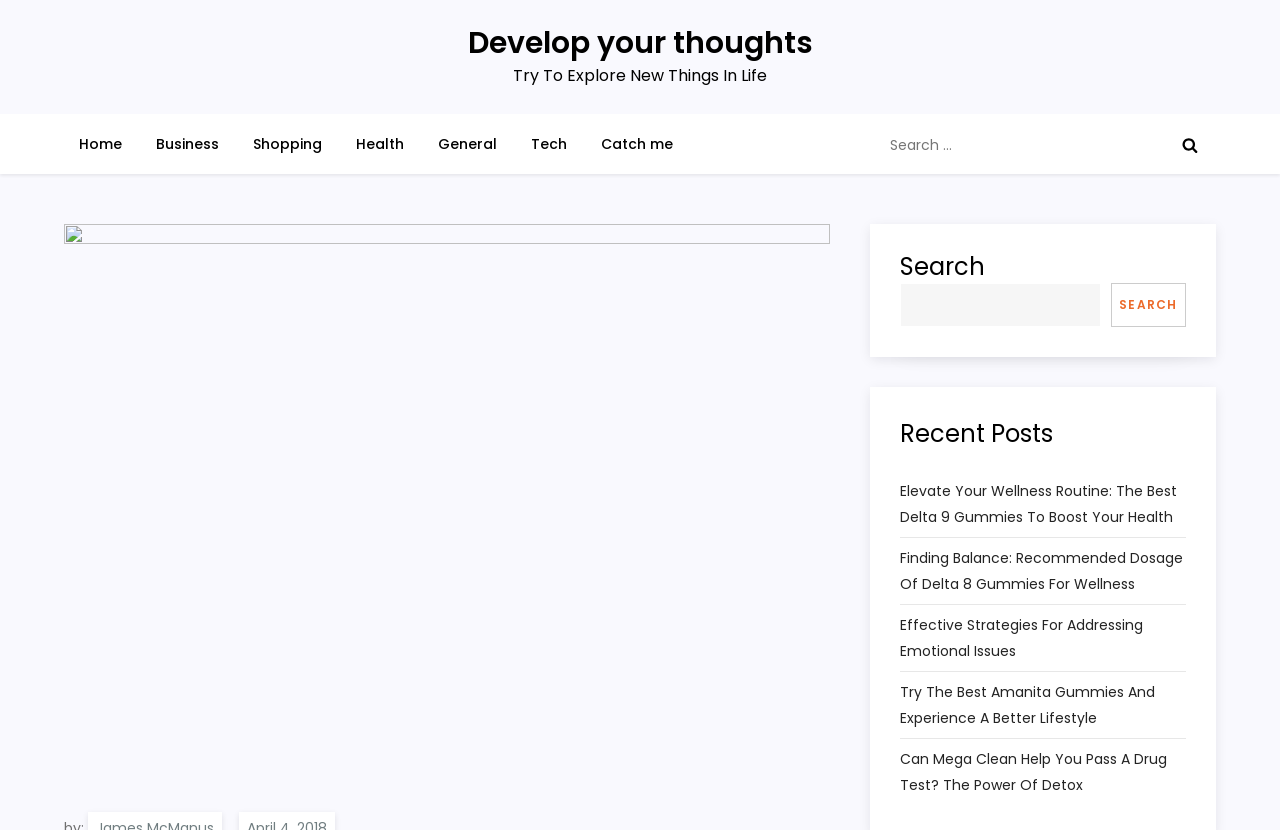Ascertain the bounding box coordinates for the UI element detailed here: "parent_node: SEARCH name="s"". The coordinates should be provided as [left, top, right, bottom] with each value being a float between 0 and 1.

[0.703, 0.341, 0.86, 0.394]